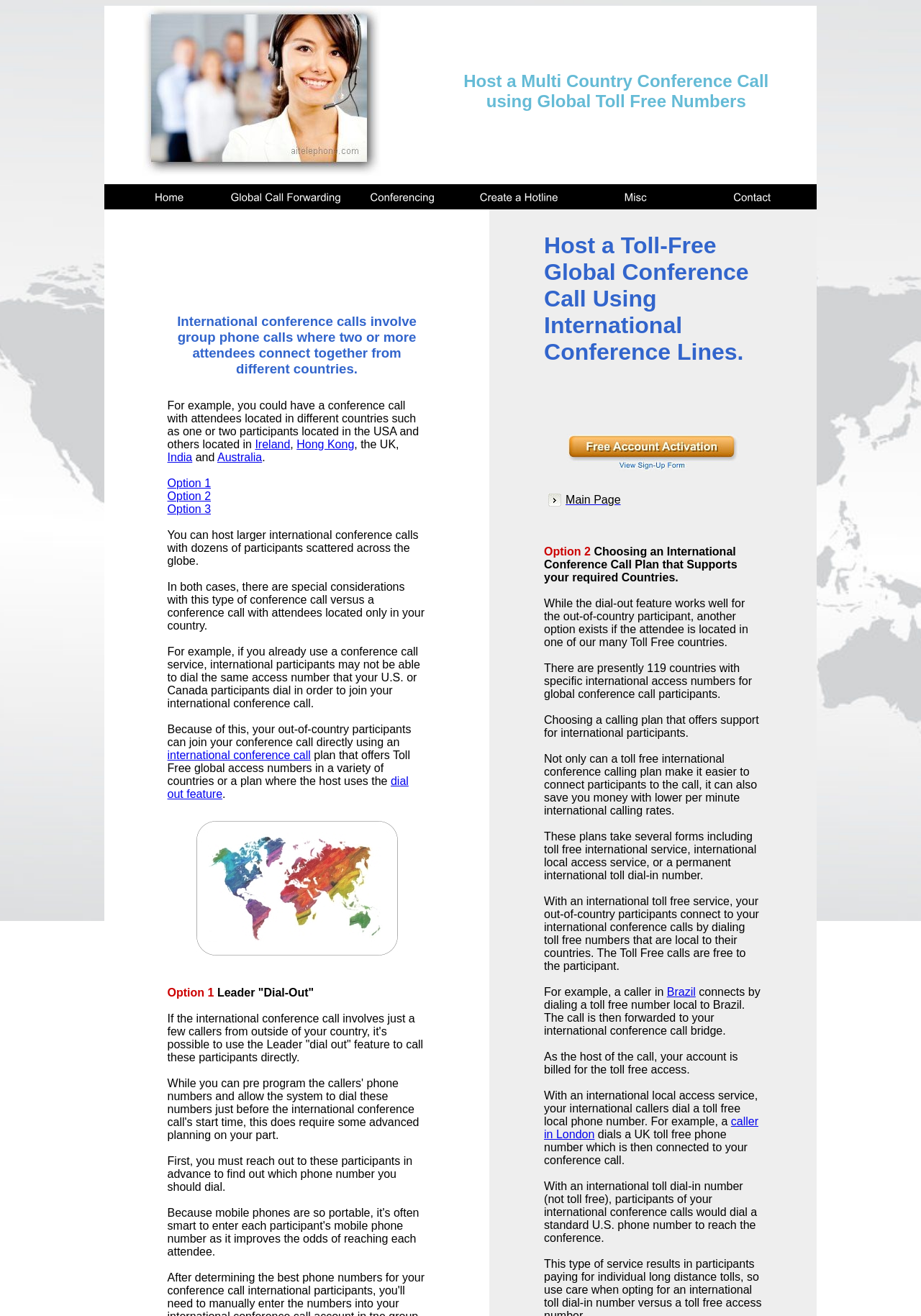Determine the bounding box coordinates of the region I should click to achieve the following instruction: "Click on 'Aitelephone Global Collaboration Services'". Ensure the bounding box coordinates are four float numbers between 0 and 1, i.e., [left, top, right, bottom].

[0.12, 0.14, 0.247, 0.159]